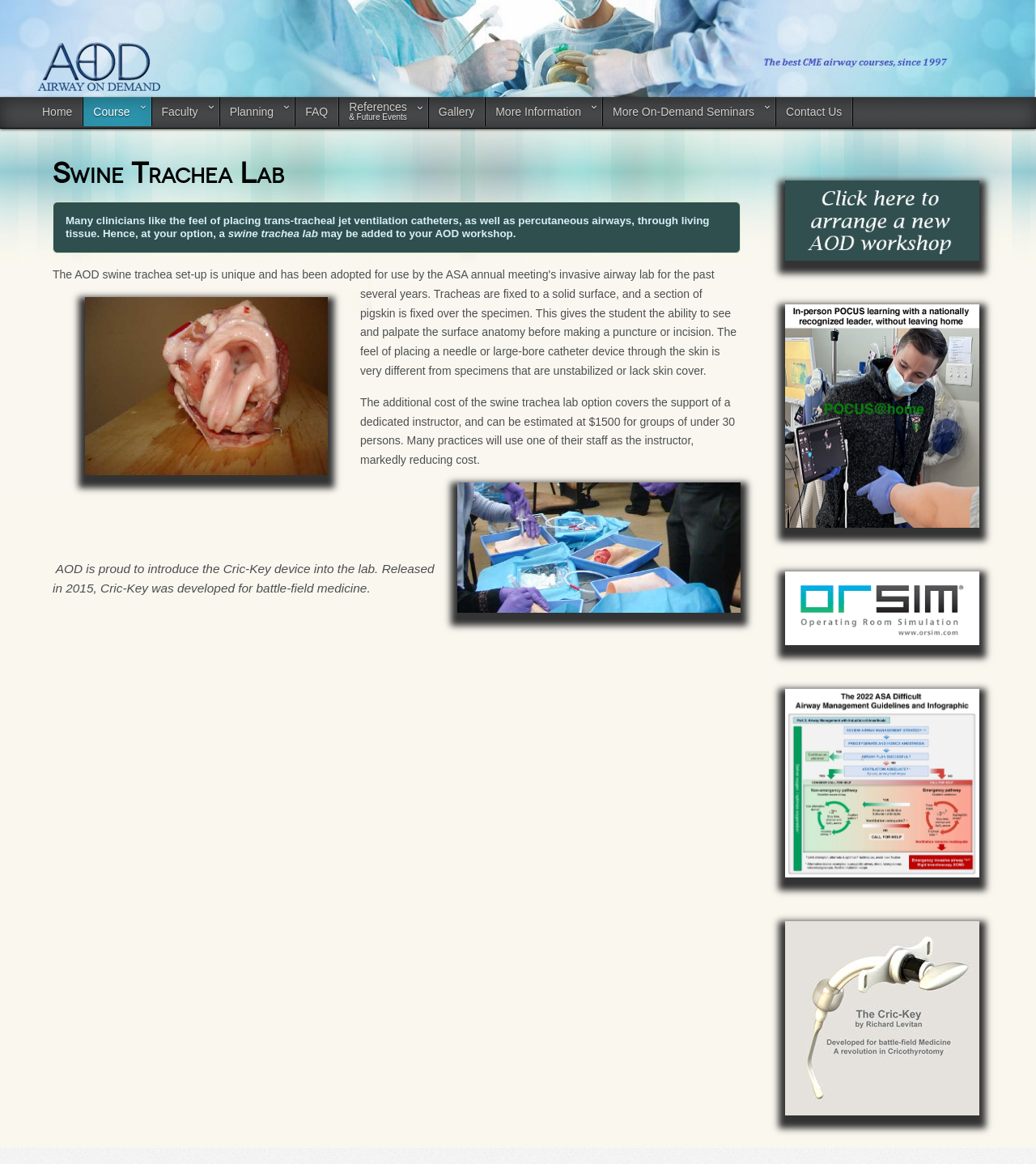Reply to the question below using a single word or brief phrase:
What is the purpose of the swine trachea lab?

To practice airway management